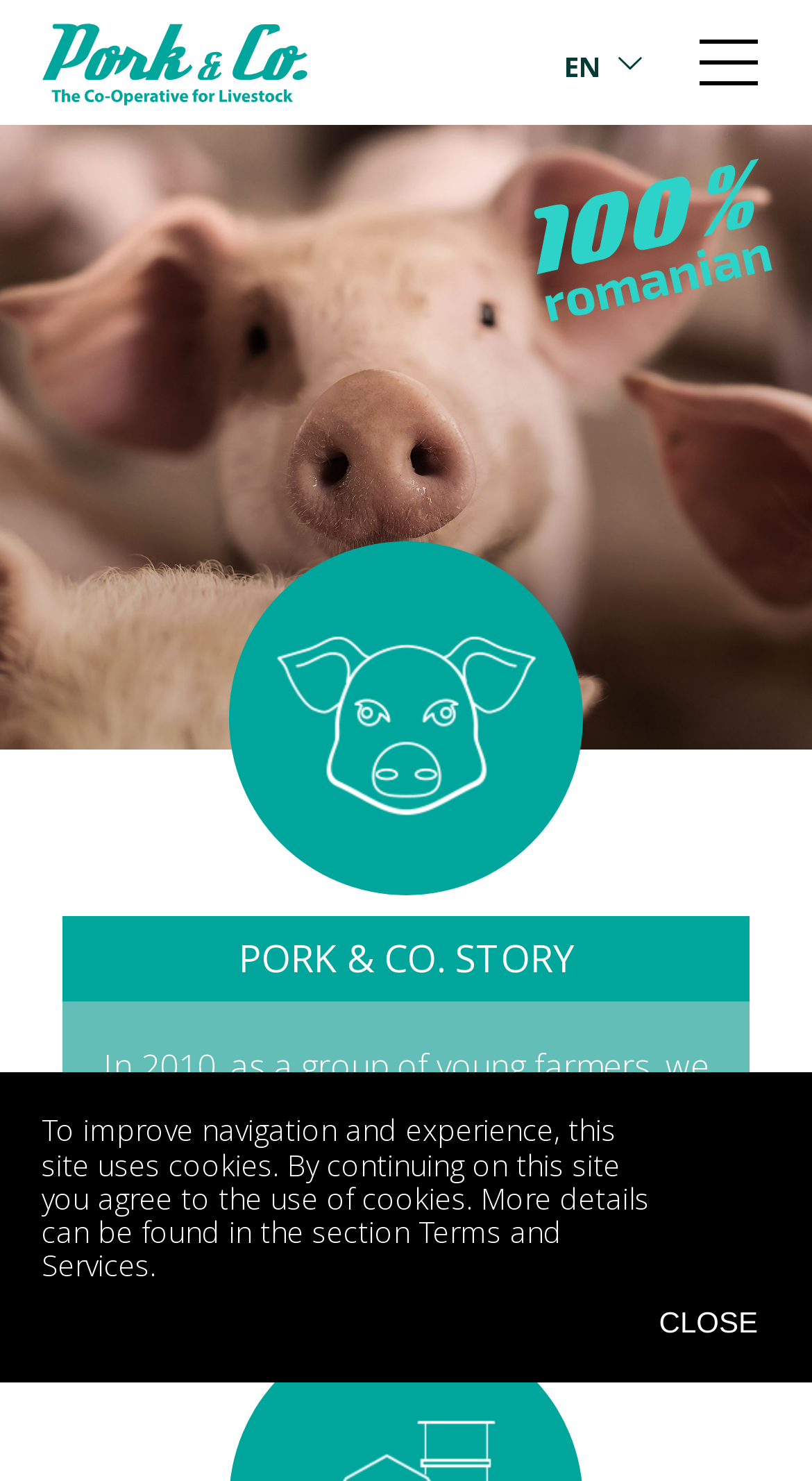Please look at the image and answer the question with a detailed explanation: How many language options are available on the website?

The answer can be found by looking at the top navigation bar, where there are two language options, 'EN' and 'RO'.